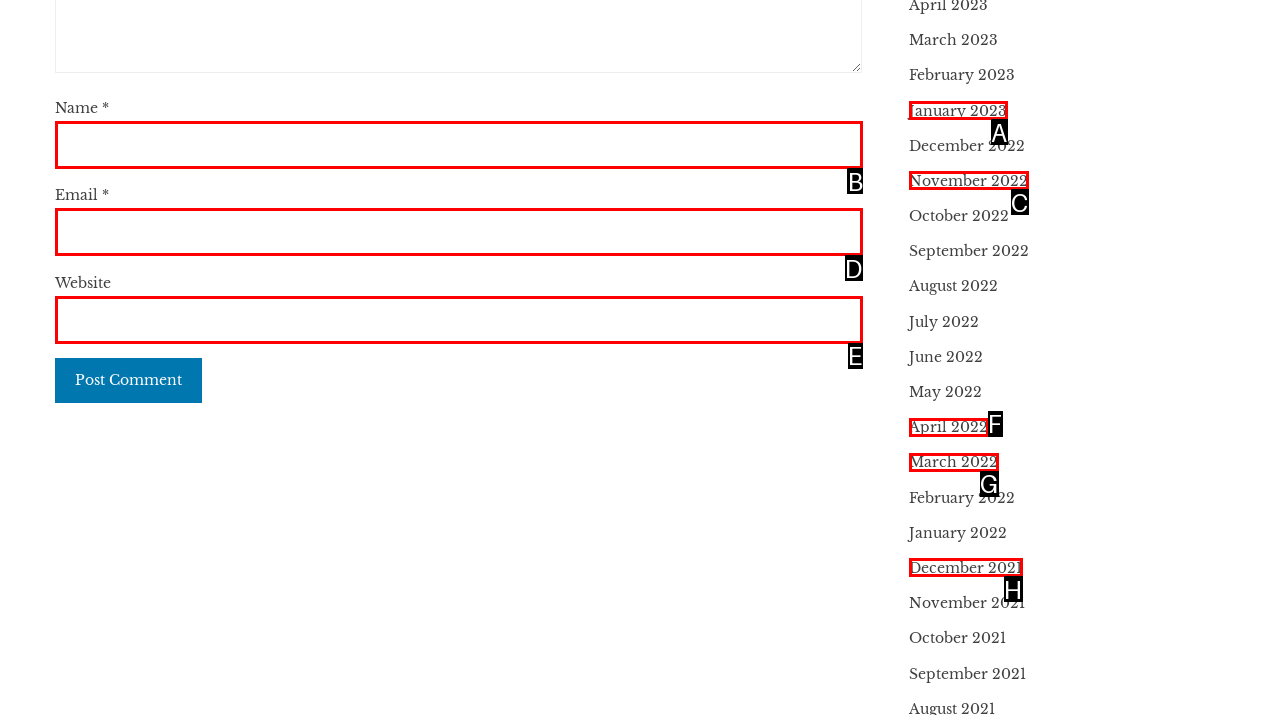Identify which lettered option completes the task: search for something. Provide the letter of the correct choice.

None